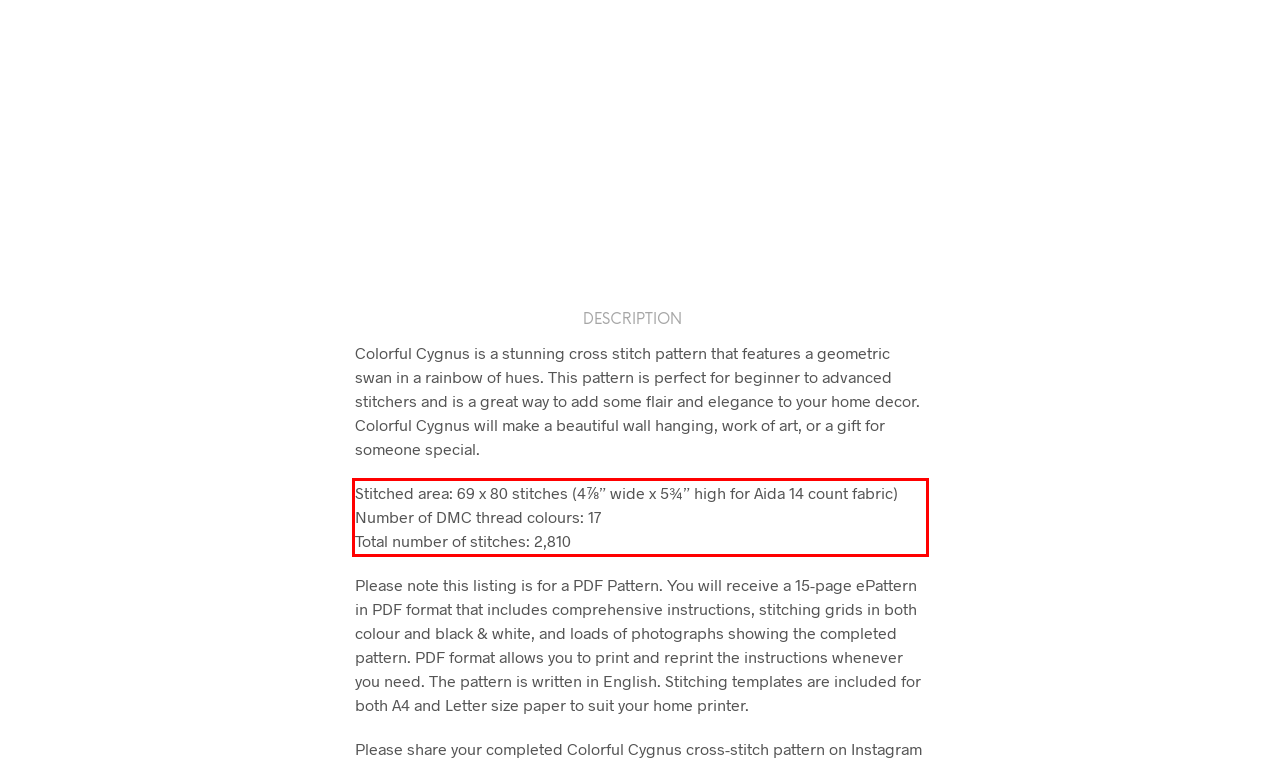Examine the webpage screenshot and use OCR to recognize and output the text within the red bounding box.

Stitched area: 69 x 80 stitches (4⅞” wide x 5¾” high for Aida 14 count fabric) Number of DMC thread colours: 17 Total number of stitches: 2,810